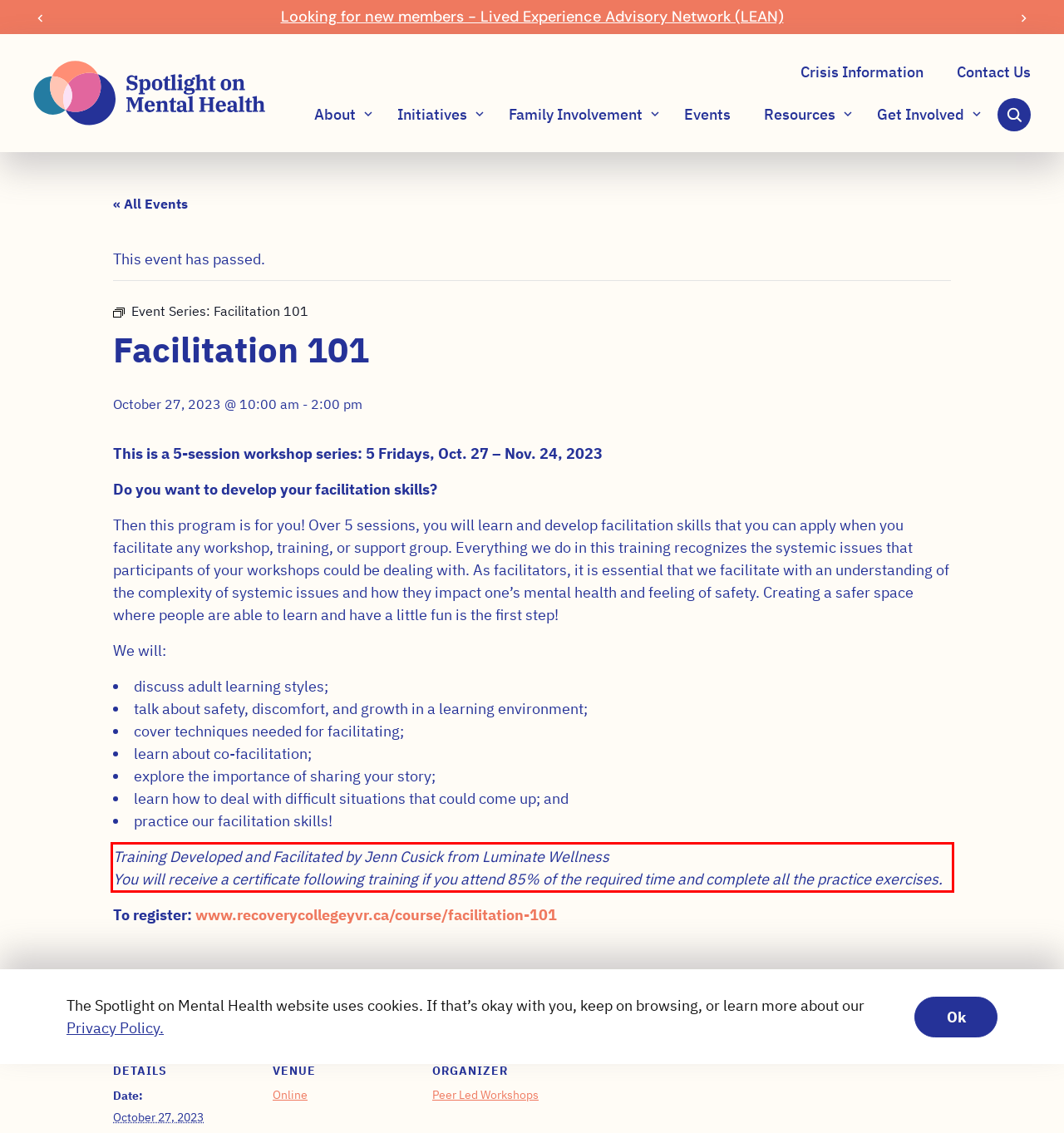With the given screenshot of a webpage, locate the red rectangle bounding box and extract the text content using OCR.

Training Developed and Facilitated by Jenn Cusick from Luminate Wellness You will receive a certificate following training if you attend 85% of the required time and complete all the practice exercises.